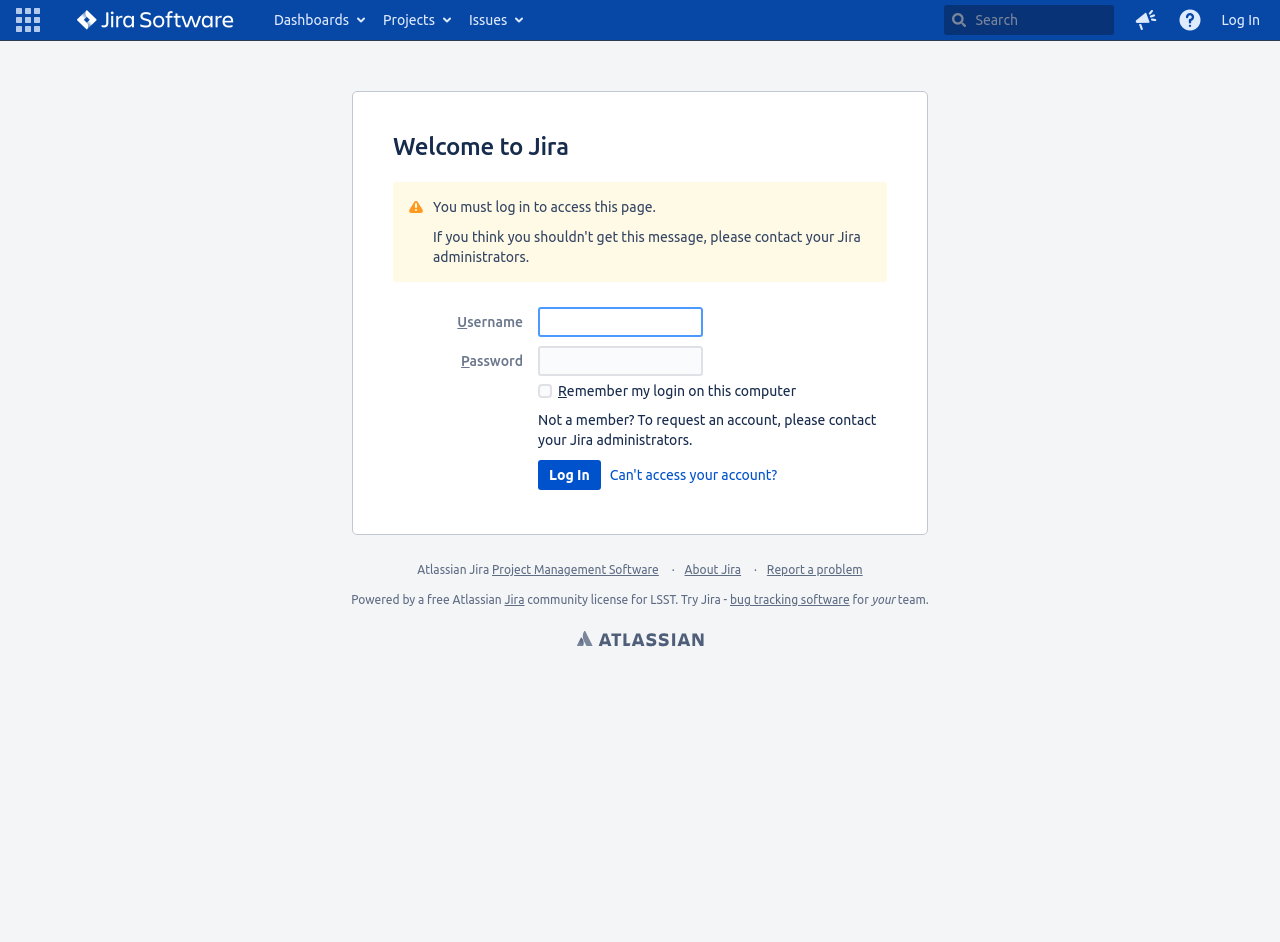Provide an in-depth description of the elements and layout of the webpage.

The webpage is a login page for Jira, a project management software. At the top, there is a navigation bar with several links, including "Linked Applications", "Go to home page", "Dashboards", "Projects", "Issues", and "Help". There is also a search bar and a button to give feedback to Atlassian.

Below the navigation bar, there is a main content area with a header that reads "Welcome to Jira". Below the header, there is a message that says "You must log in to access this page." 

The login form is located in the middle of the page, with fields for username and password. The username field is focused, and there are labels for both fields. There is also a checkbox to remember the login on this computer. 

Below the login form, there are two buttons: "Log In" and "Can't access your account?". 

At the bottom of the page, there is a footer area with several links, including "Project Management Software", "About Jira", "Report a problem", and "Atlassian". There is also a message that says "Powered by a free Atlassian community license for LSST. Try Jira - bug tracking software for your team."